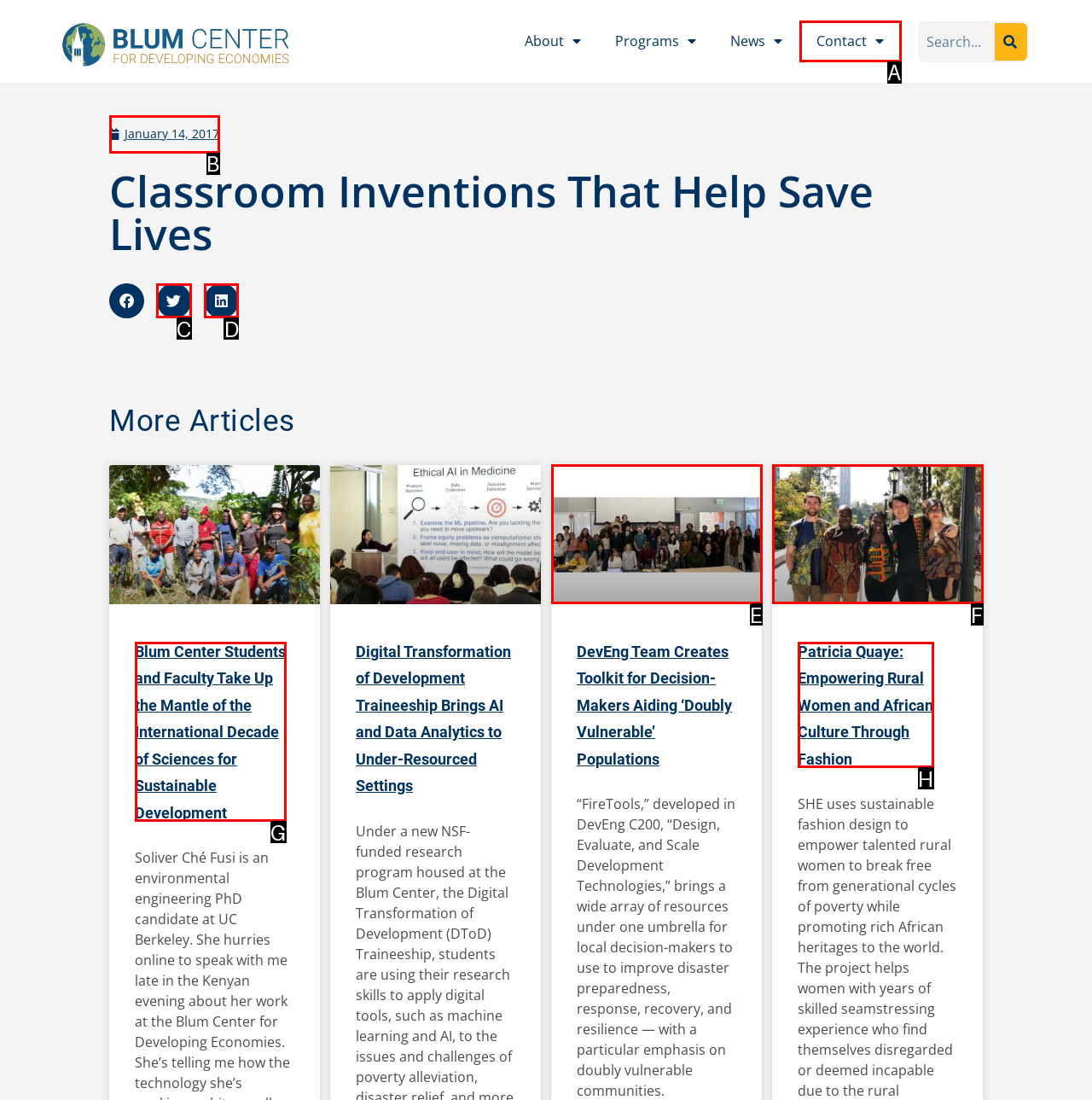Based on the description: January 14, 2017, select the HTML element that fits best. Provide the letter of the matching option.

B